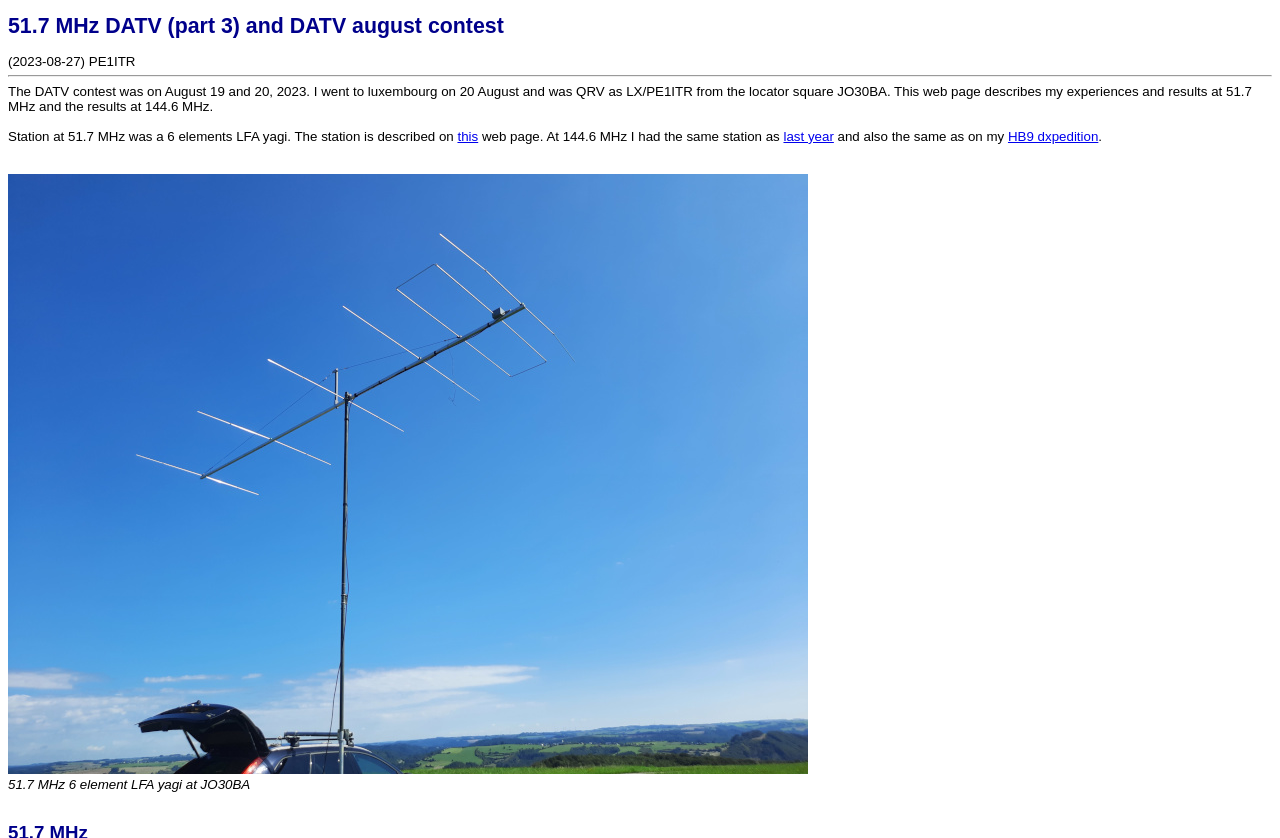What type of antenna was used at 51.7 MHz?
Could you please answer the question thoroughly and with as much detail as possible?

The answer can be found in the StaticText element that says 'Station at 51.7 MHz was a 6 elements LFA yagi. The station is described on this web page.'